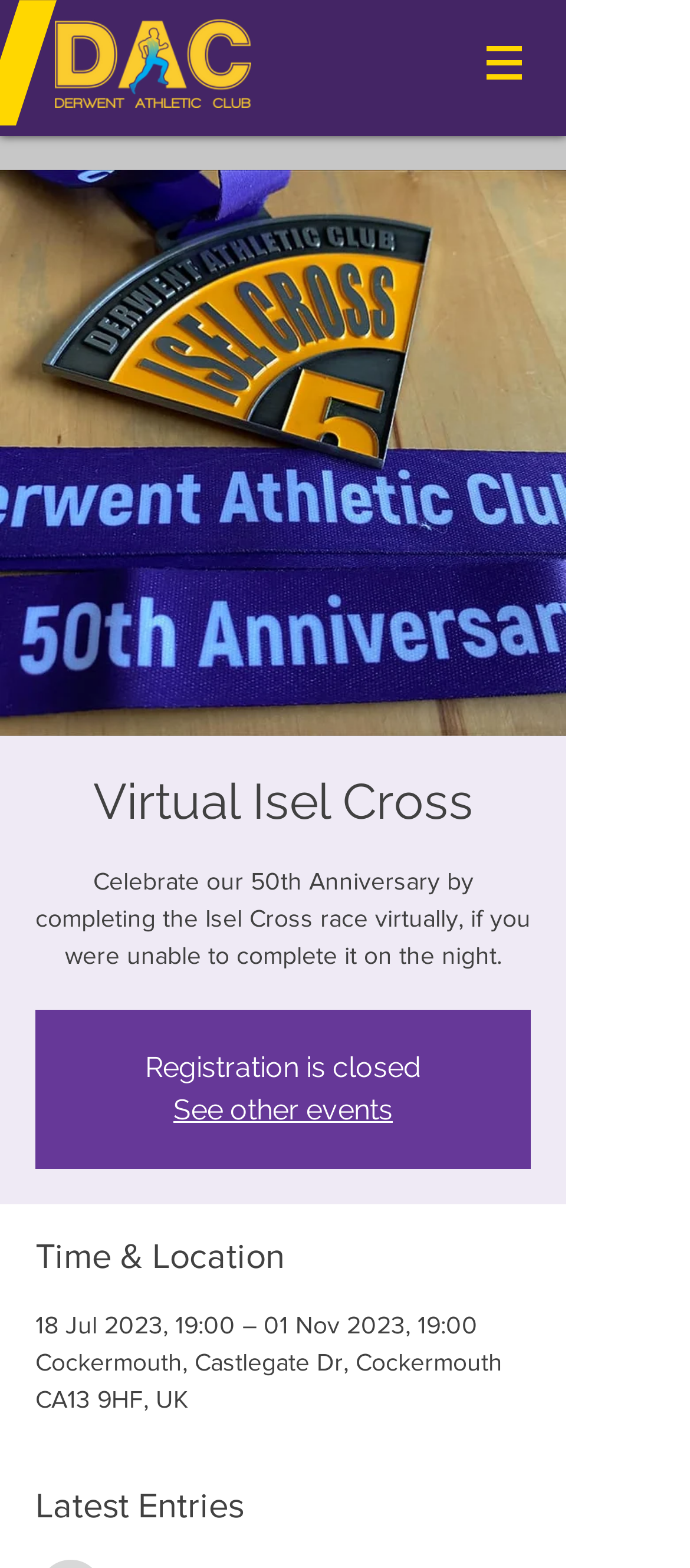Look at the image and give a detailed response to the following question: What is the location of the event?

I found the answer by looking at the static text 'Cockermouth, Castlegate Dr, Cockermouth CA13 9HF, UK' under the 'Time & Location' heading. This text provides the location of the event.